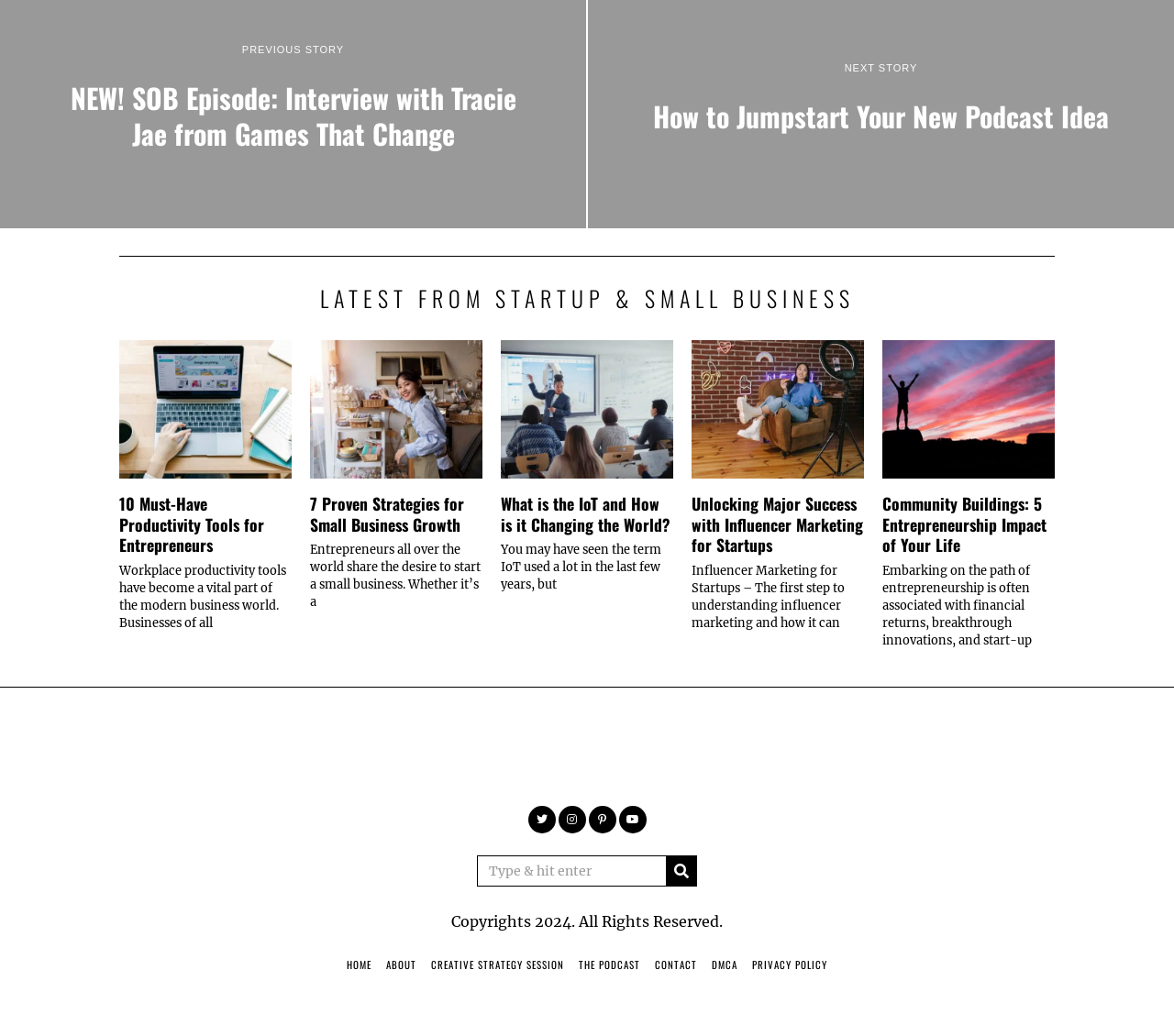Use a single word or phrase to answer the question:
What is the purpose of the search bar?

To search the website